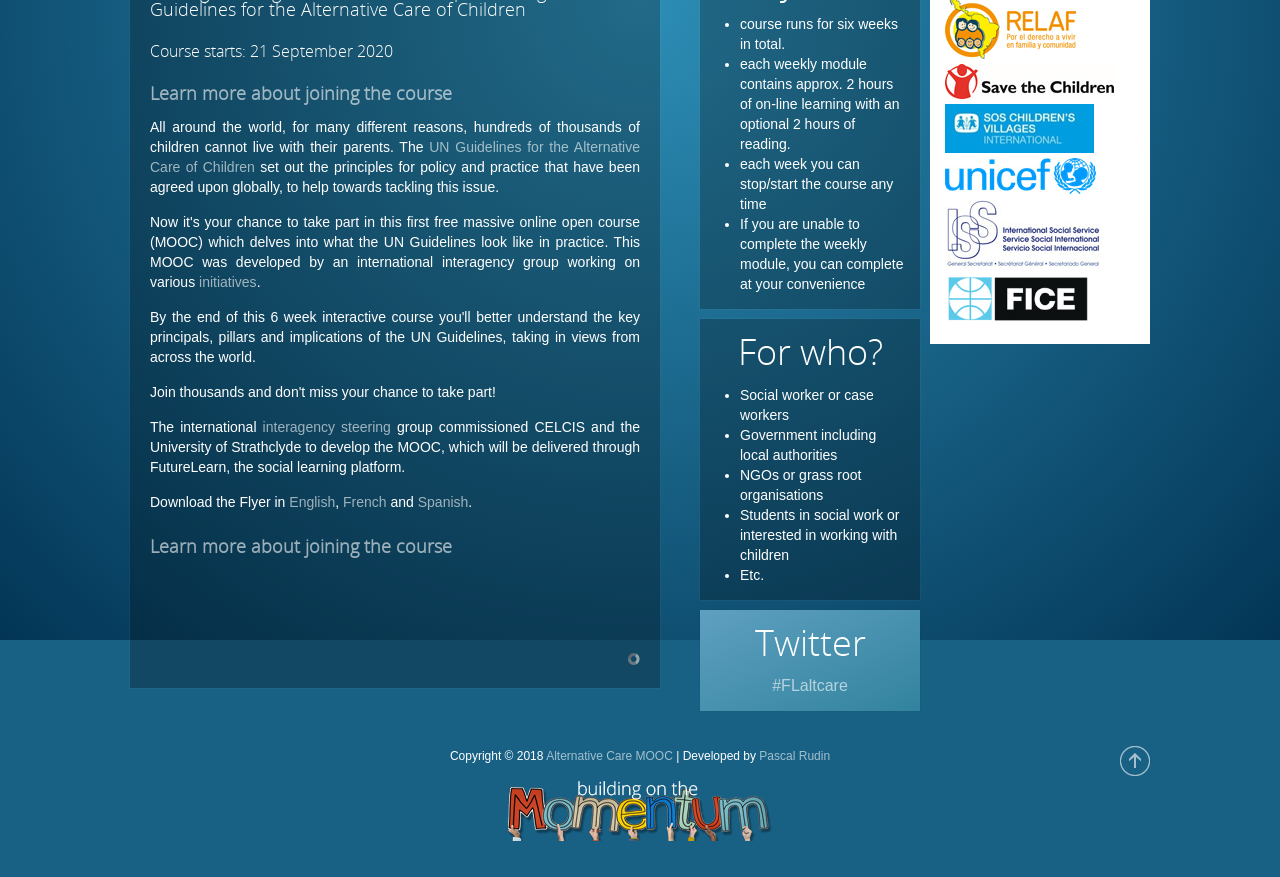Identify the bounding box coordinates for the UI element described as: "title="SOS Children's Villages"". The coordinates should be provided as four floats between 0 and 1: [left, top, right, bottom].

[0.738, 0.16, 0.855, 0.178]